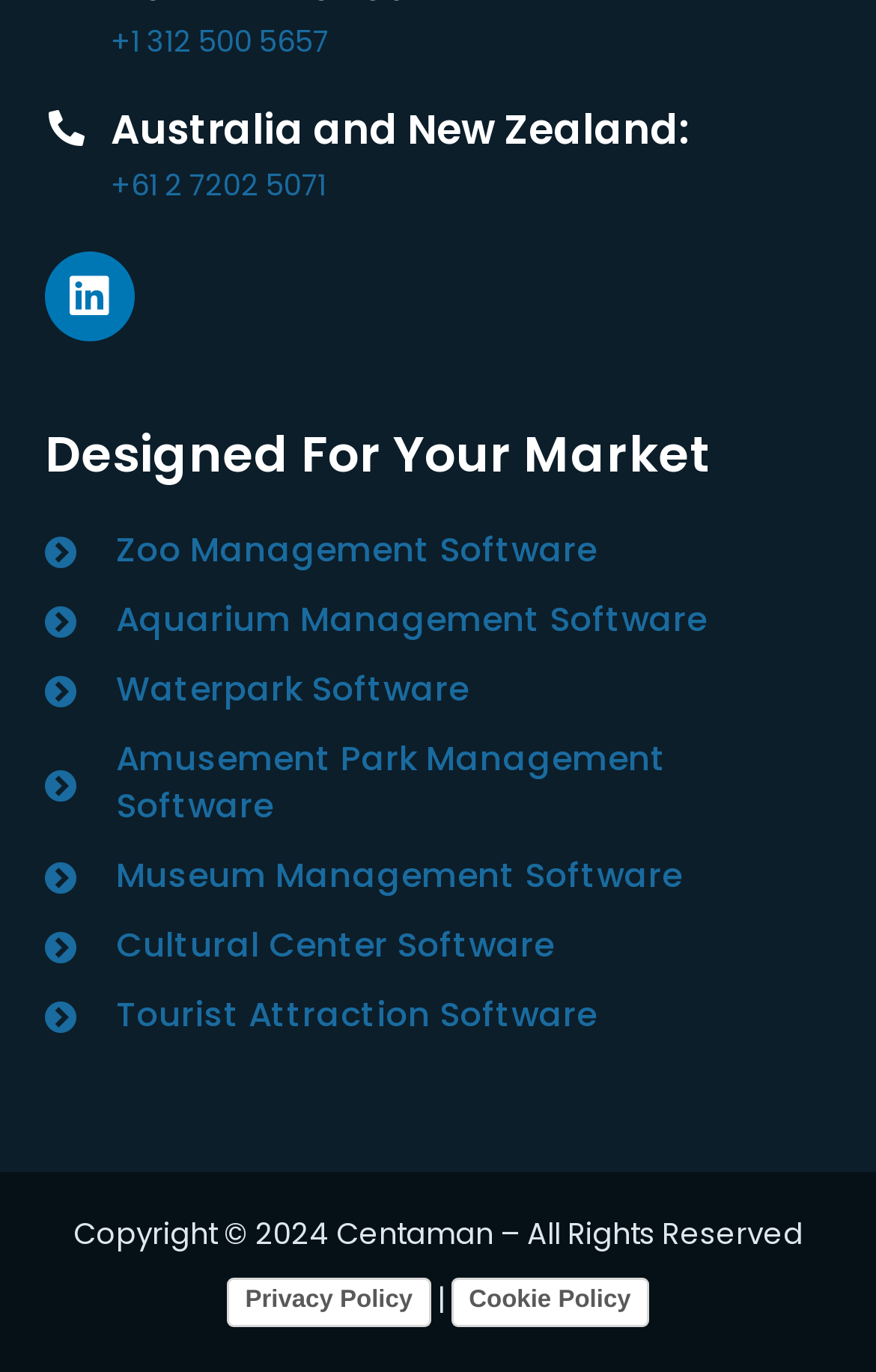What is the link to the privacy policy?
Please give a well-detailed answer to the question.

I found the link to the privacy policy by looking at the link element with the text 'Privacy Policy' located at the bottom of the page.